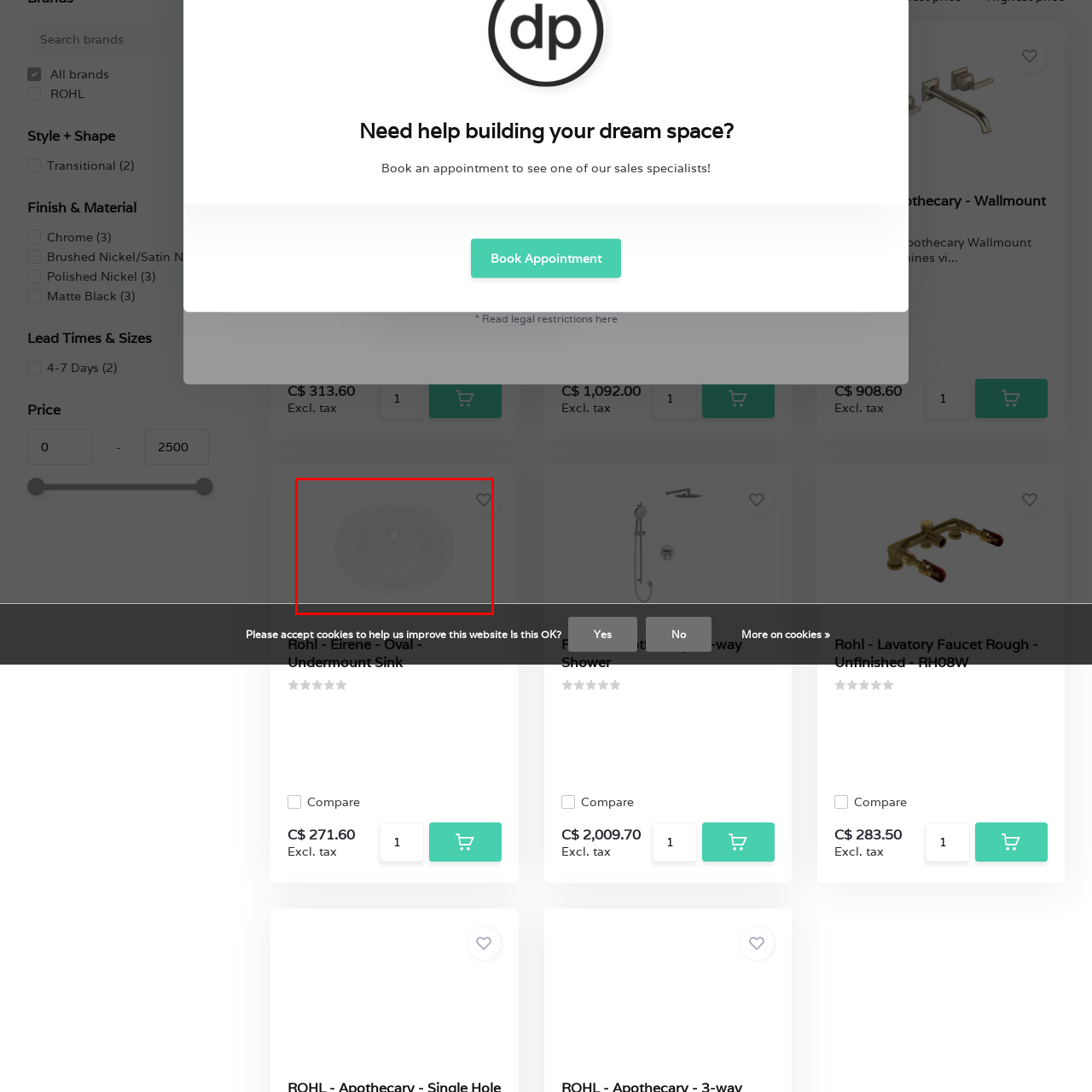Inspect the picture enclosed by the red border, What is the price of the sink? Provide your answer as a single word or phrase.

C$ 271.60